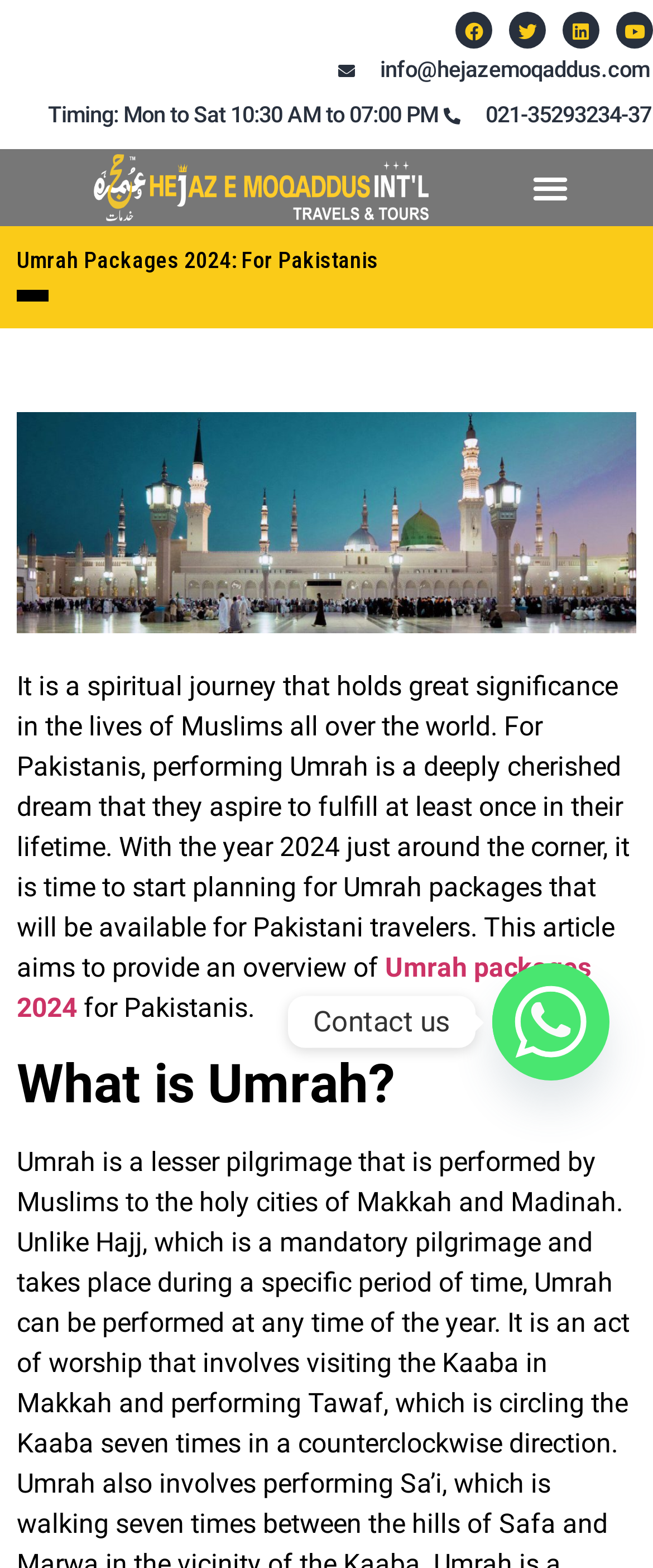What is the purpose of the article?
Using the image, elaborate on the answer with as much detail as possible.

I found the purpose of the article by reading the StaticText element which states 'This article aims to provide an overview of Umrah packages that will be available for Pakistani travelers.'